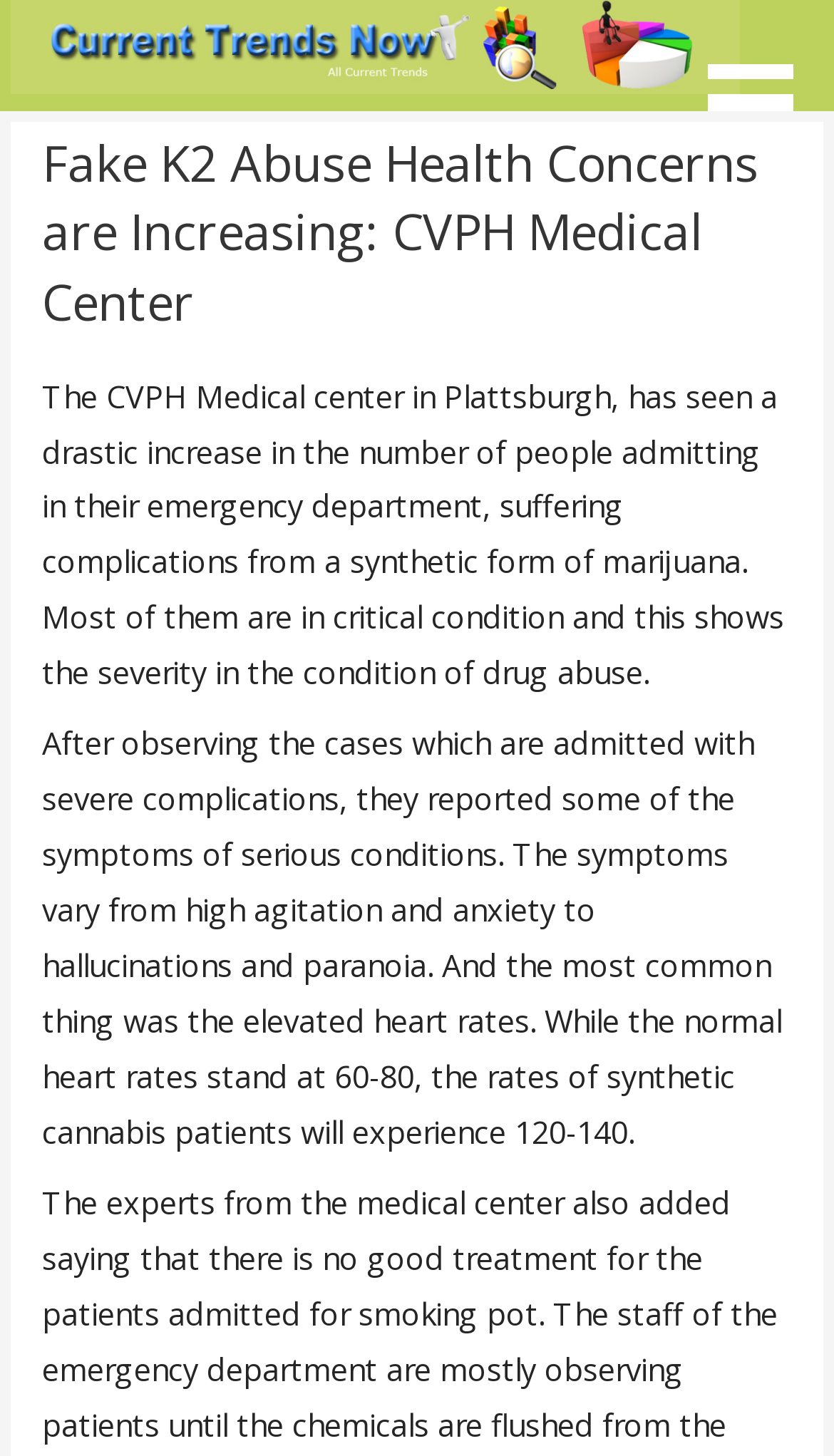Bounding box coordinates must be specified in the format (top-left x, top-left y, bottom-right x, bottom-right y). All values should be floating point numbers between 0 and 1. What are the bounding box coordinates of the UI element described as: parent_node: Current-Trends-Now.Com

[0.014, 0.043, 0.886, 0.071]